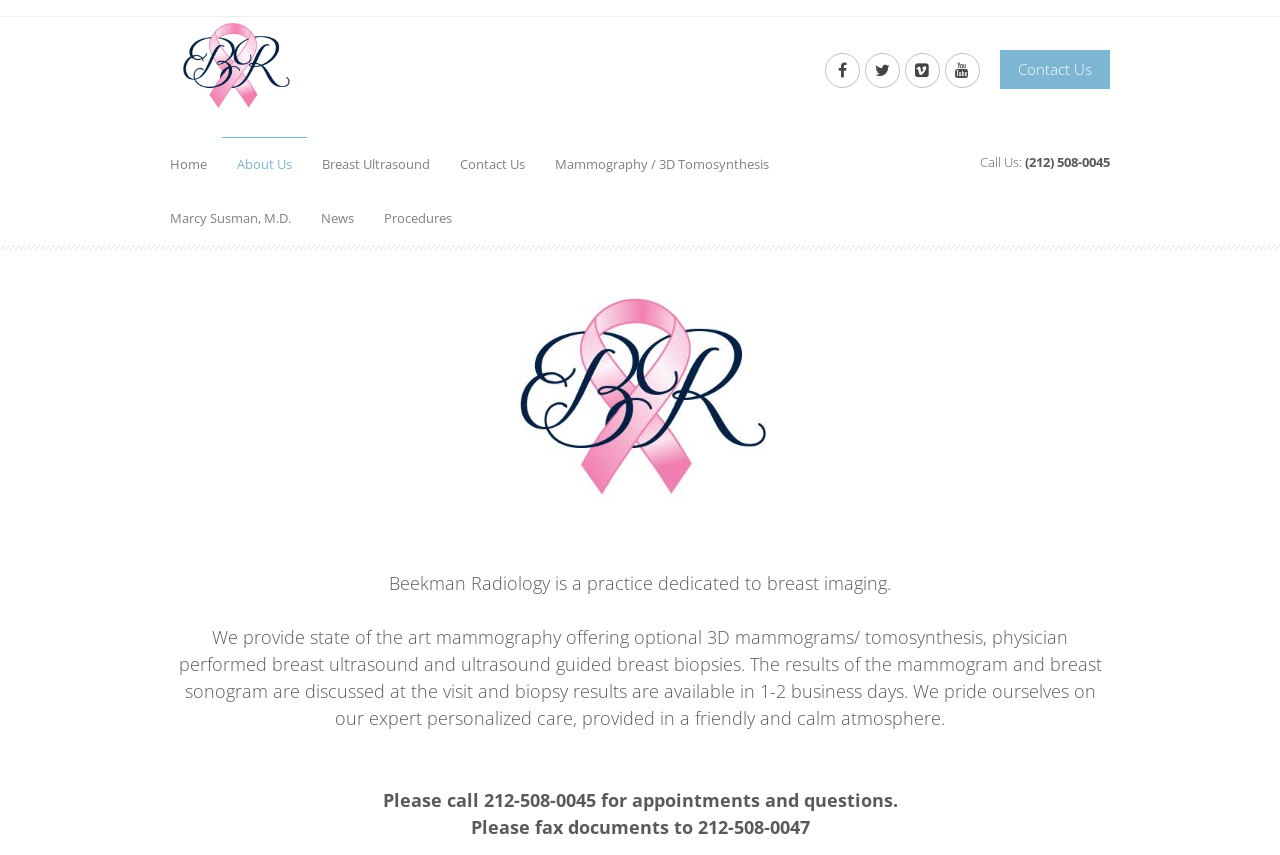What is the fax number for documents? Based on the image, give a response in one word or a short phrase.

212-508-0047